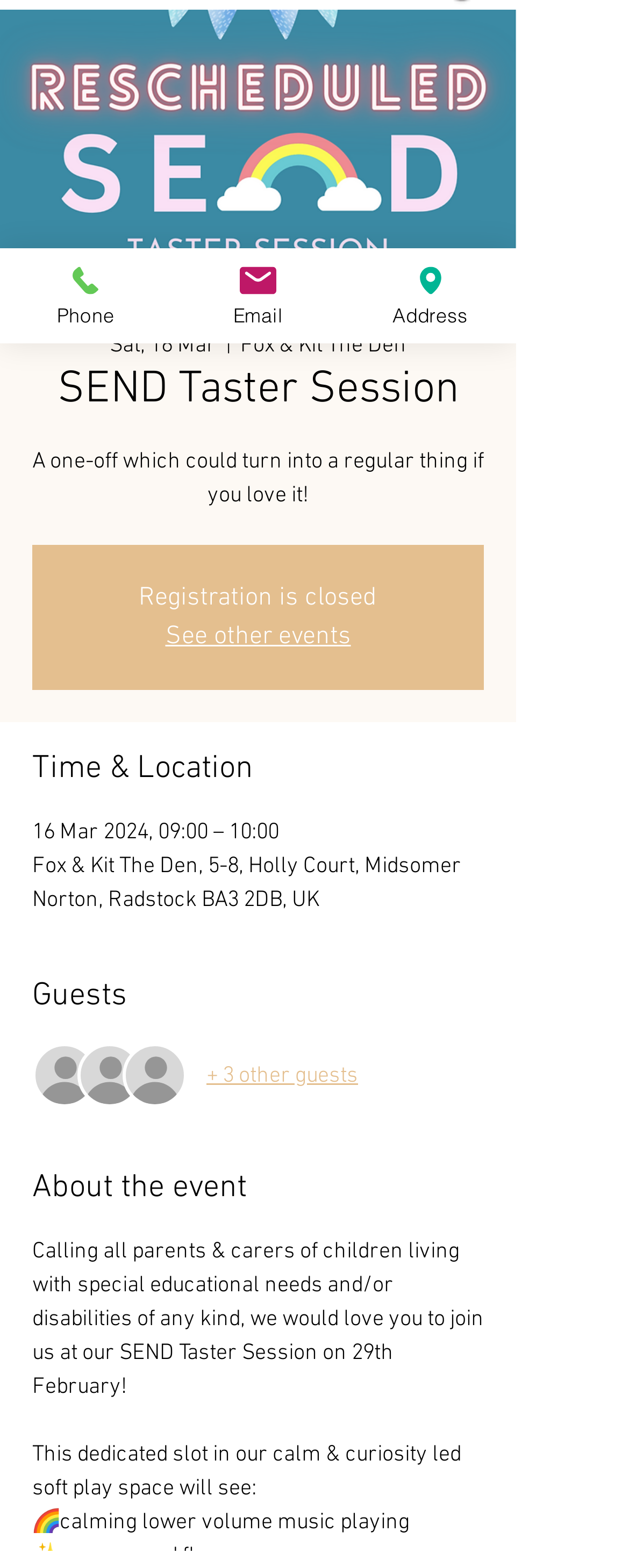Extract the bounding box for the UI element that matches this description: "+ 3 other guests".

[0.328, 0.676, 0.569, 0.696]